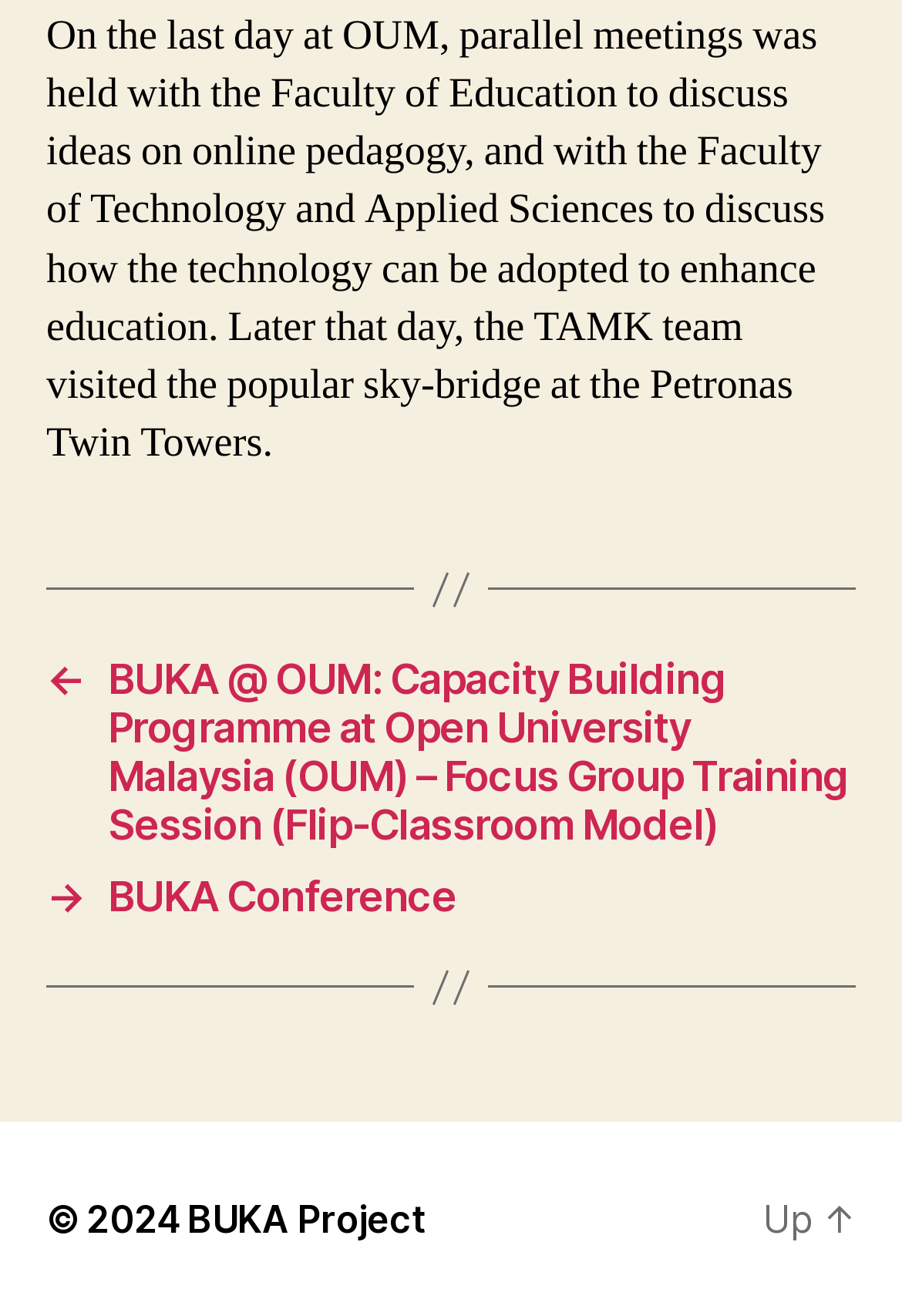Give a short answer to this question using one word or a phrase:
How many links are there under the 'Post' navigation?

2